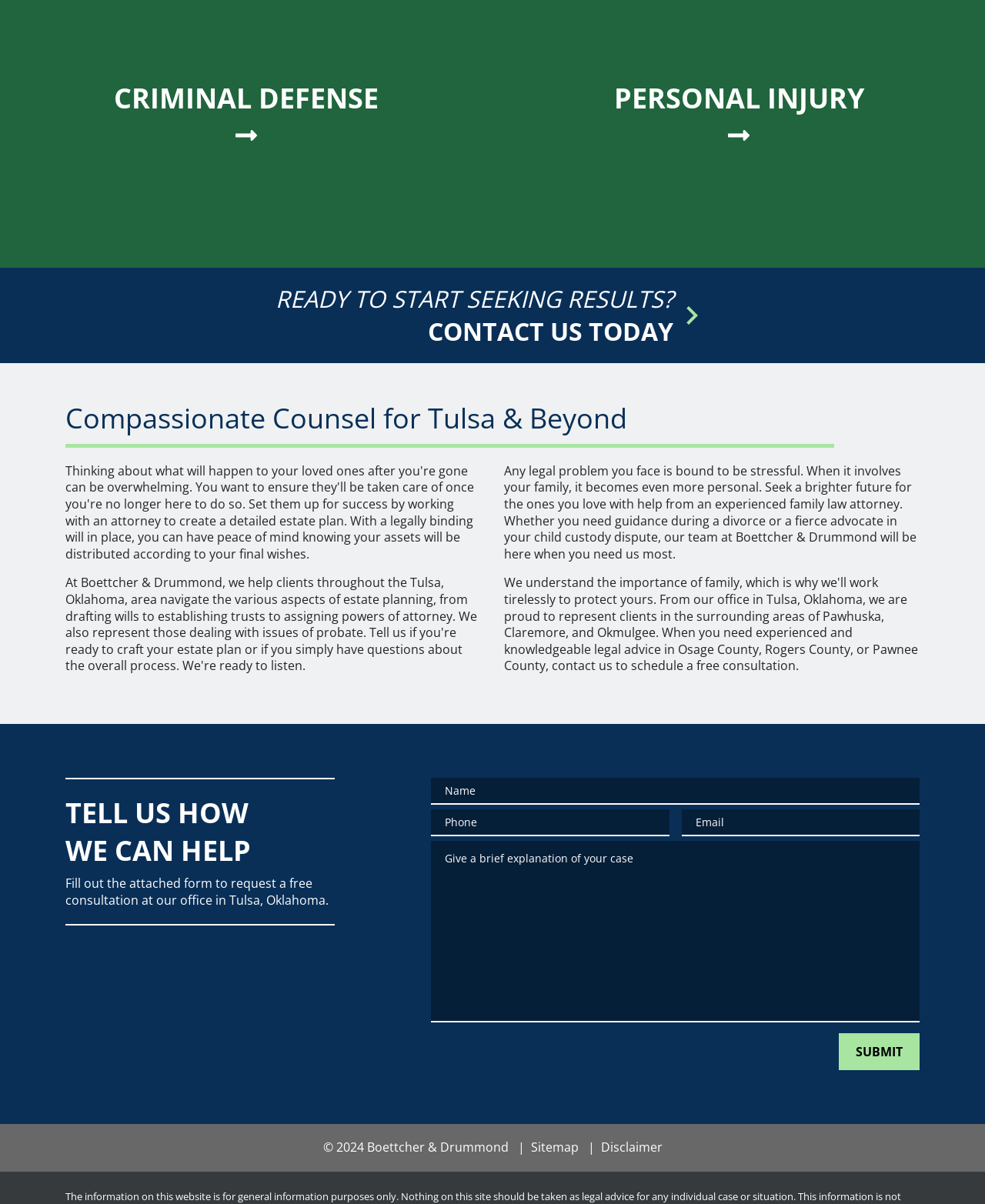Determine the bounding box coordinates for the element that should be clicked to follow this instruction: "contact us today". The coordinates should be given as four float numbers between 0 and 1, in the format [left, top, right, bottom].

[0.434, 0.261, 0.683, 0.289]